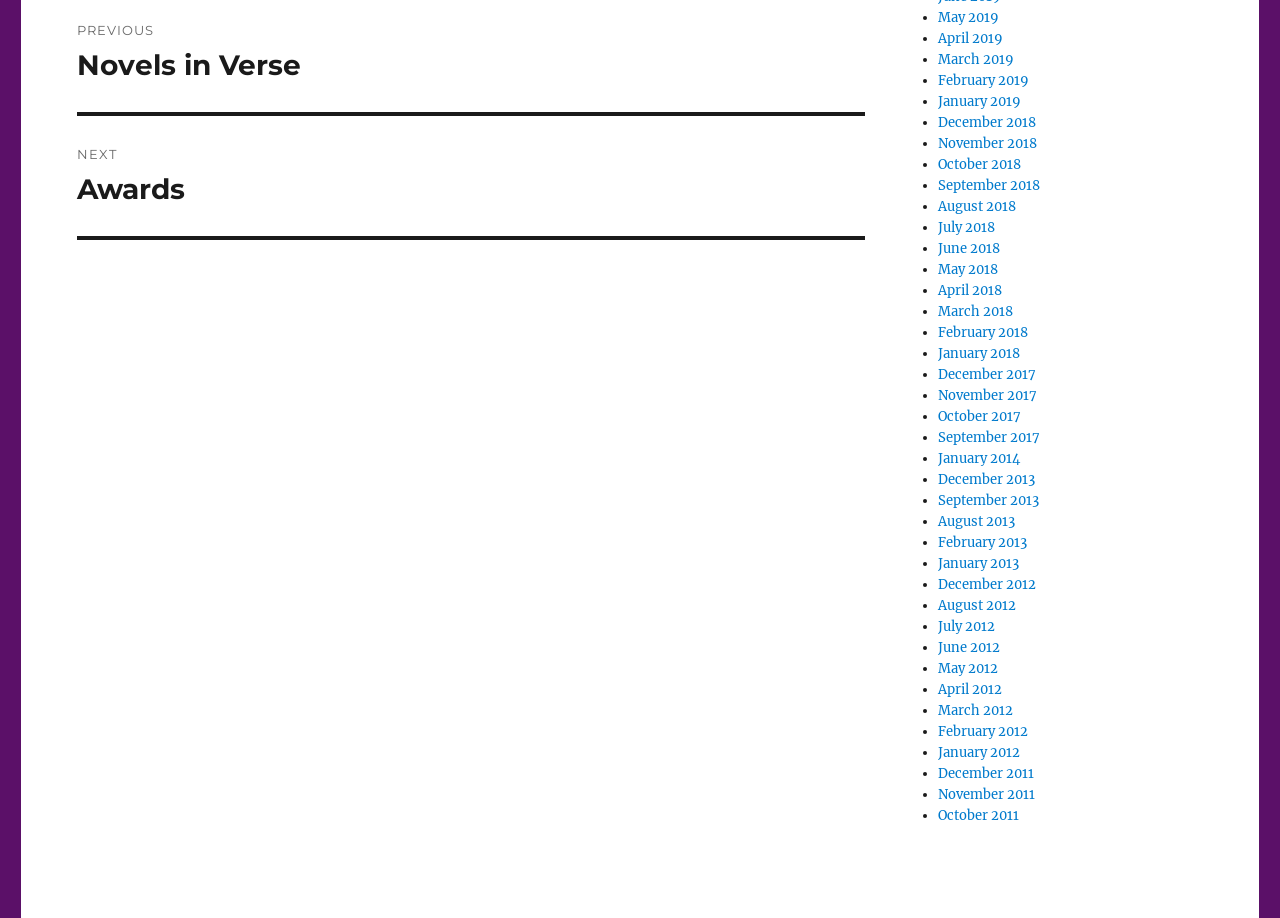What is the pattern of the links on the webpage?
Refer to the image and respond with a one-word or short-phrase answer.

Monthly archives